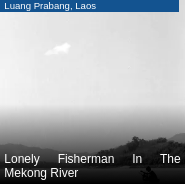Provide a comprehensive description of the image.

The image captures a solitary fisherman in the serene waters of the Mekong River, located in Luang Prabang, Laos. The monochromatic tones enhance the tranquil atmosphere, invoking a sense of calm and introspection. This peaceful scene highlights the timeless connection between the fisherman and the river, showing a moment of solitude and reflection amidst the natural beauty of the landscape. The image underscores the simplicity and quietude of life by the Mekong, inviting viewers to appreciate the stillness and depth of the surroundings.